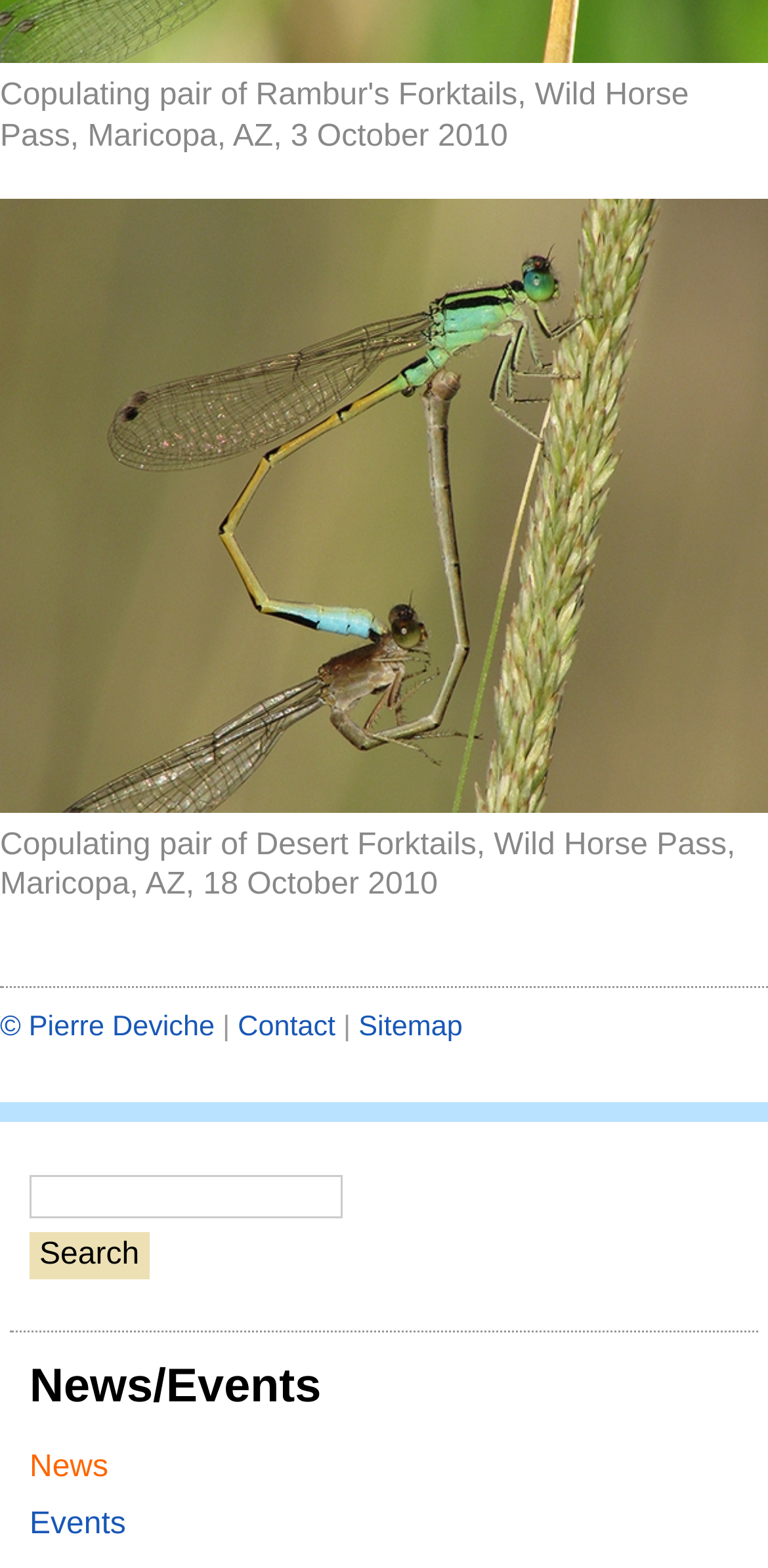Who is the copyright holder?
Refer to the screenshot and answer in one word or phrase.

Pierre Deviche